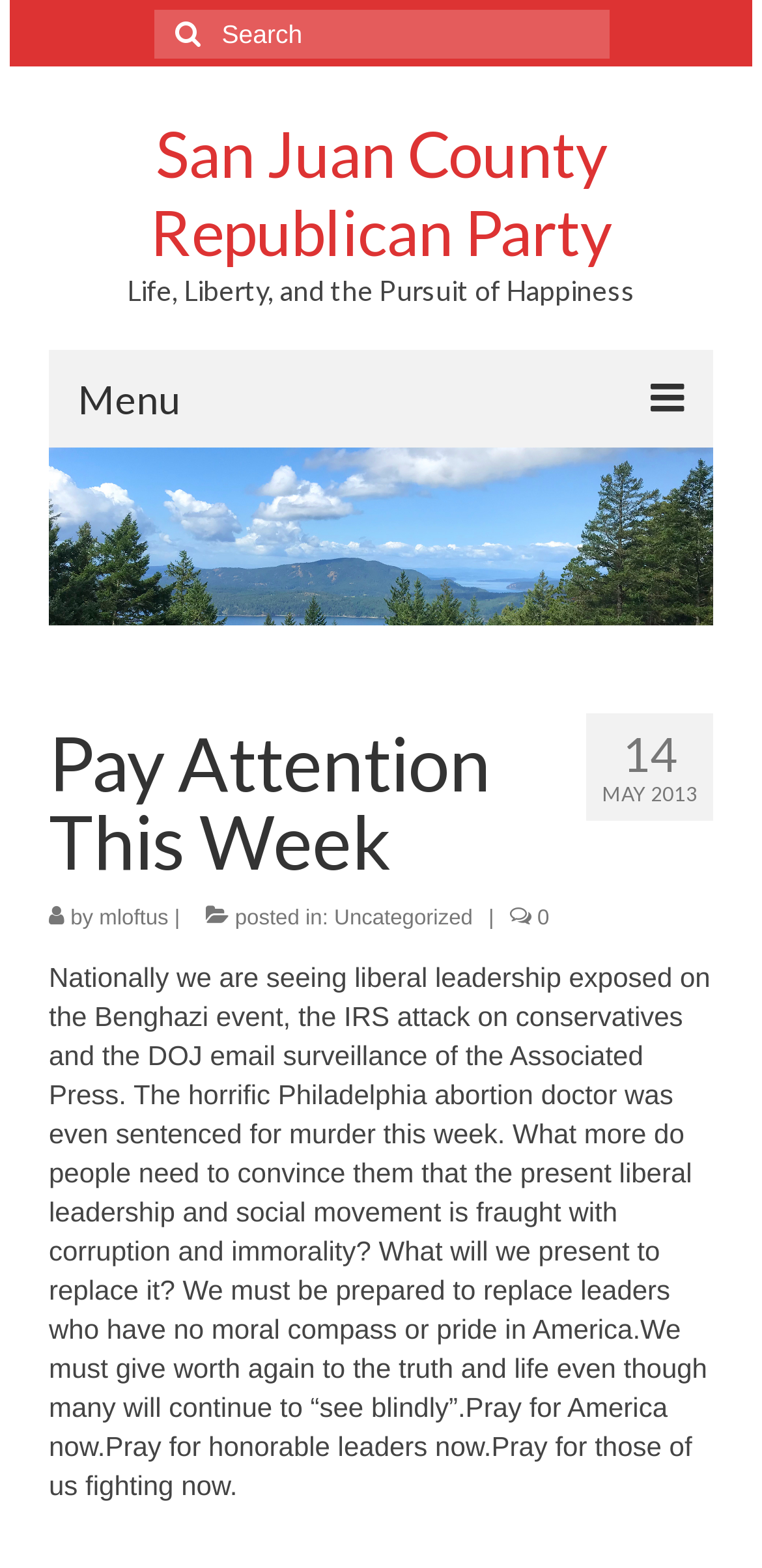Please find the bounding box coordinates of the element's region to be clicked to carry out this instruction: "Search for something".

[0.201, 0.006, 0.799, 0.037]